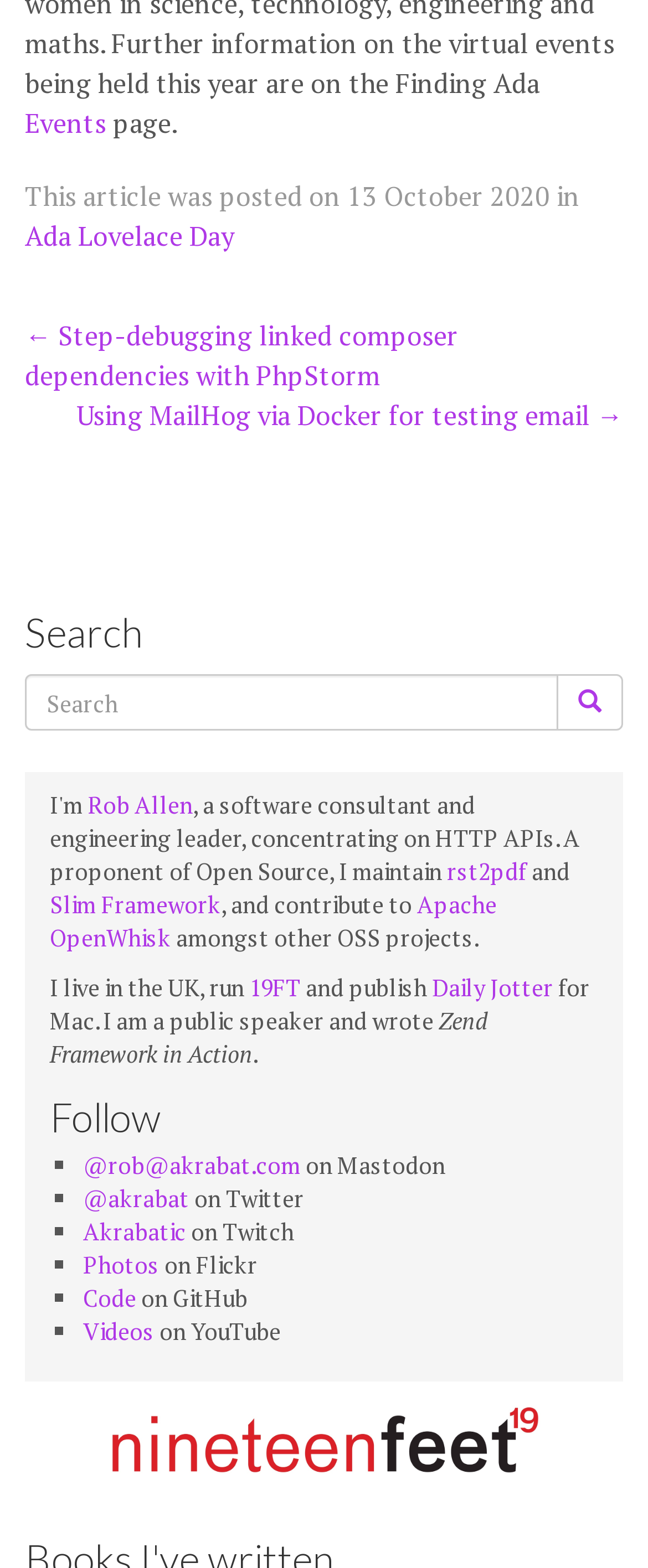Specify the bounding box coordinates of the area to click in order to execute this command: 'View Horse Property'. The coordinates should consist of four float numbers ranging from 0 to 1, and should be formatted as [left, top, right, bottom].

None